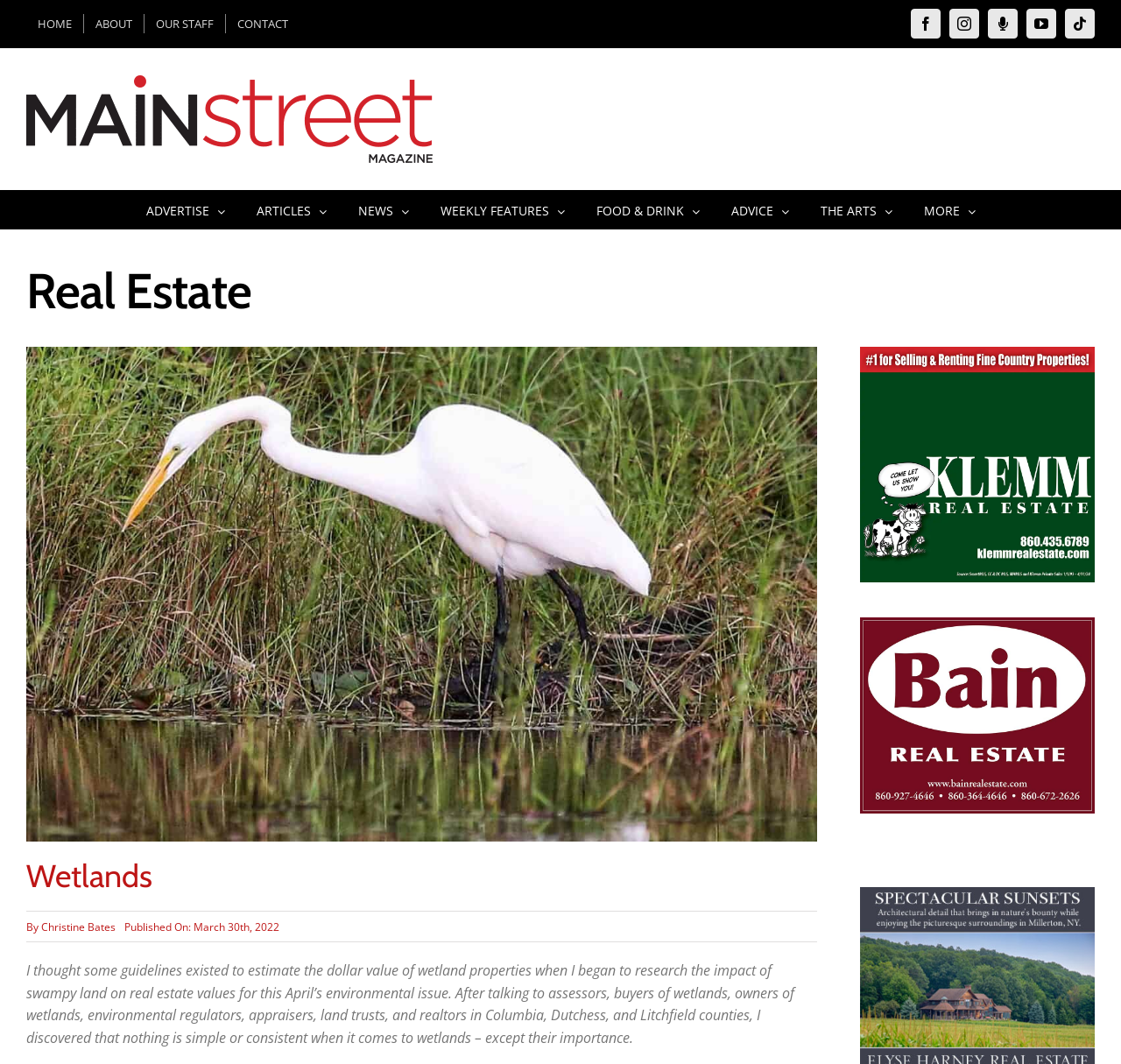Please locate the clickable area by providing the bounding box coordinates to follow this instruction: "View the Main Street Magazine Logo".

[0.023, 0.071, 0.386, 0.153]